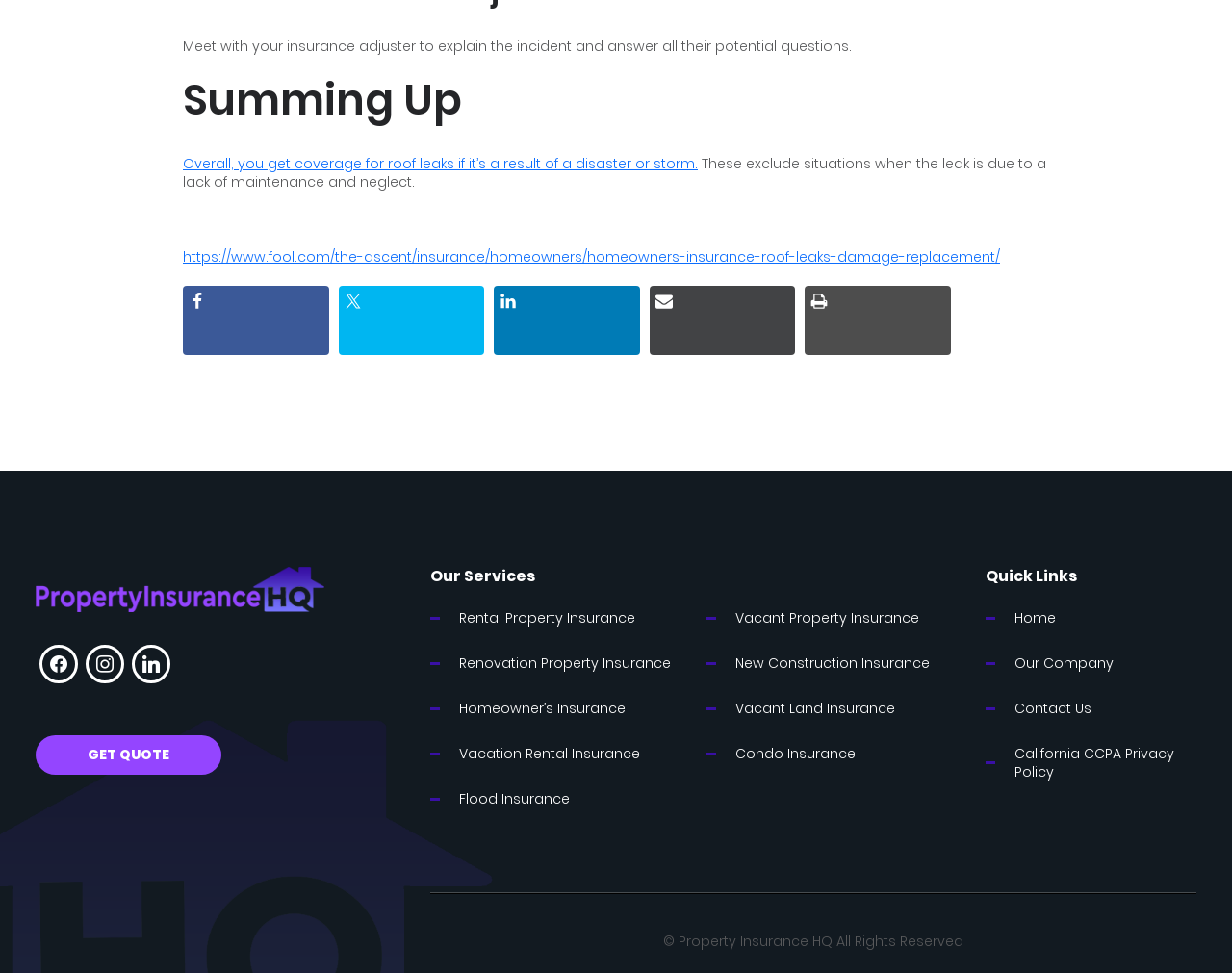What is the 'Quick Links' section for?
Using the visual information, respond with a single word or phrase.

Quick navigation